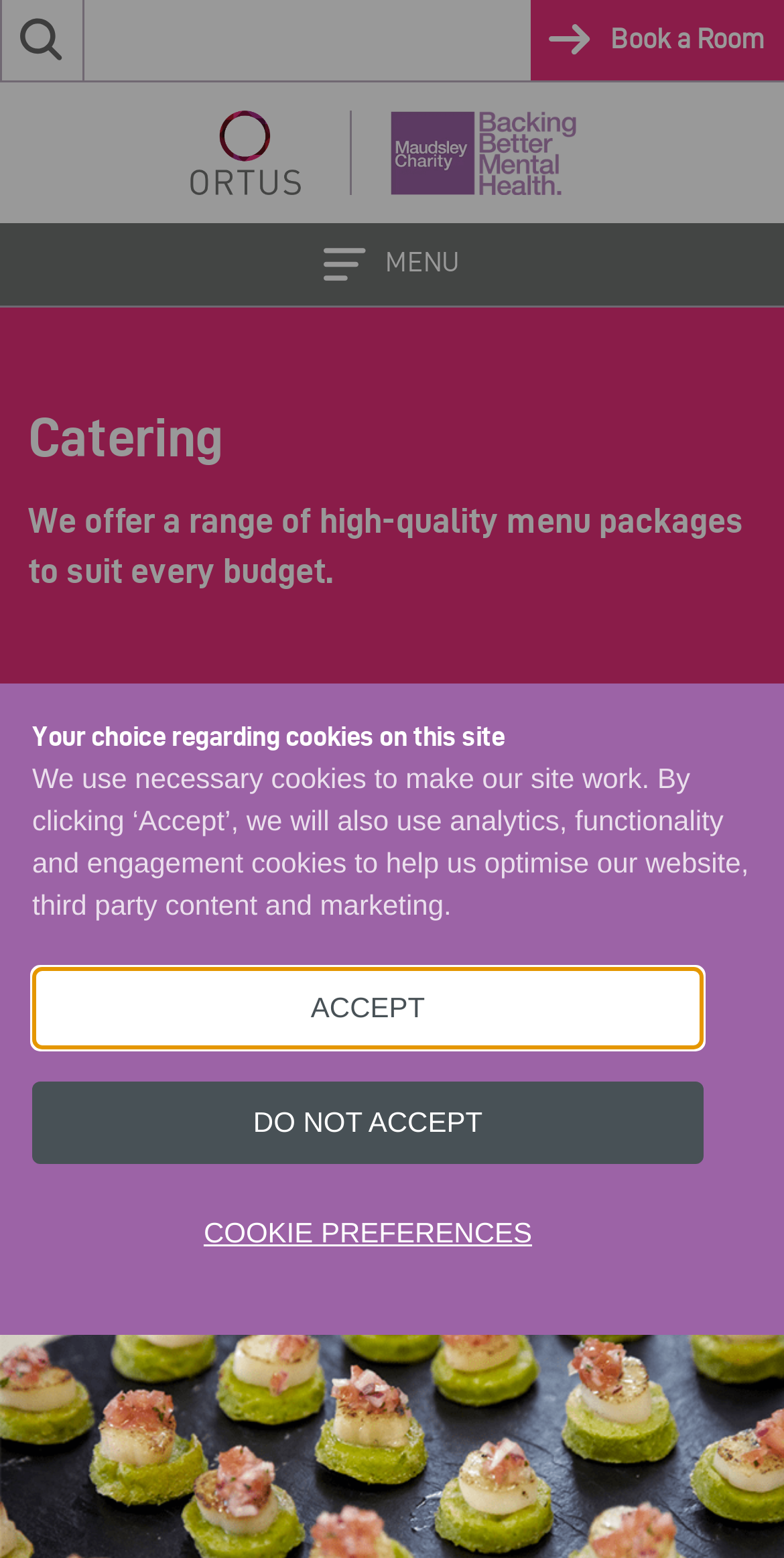Provide an in-depth description of the elements and layout of the webpage.

The webpage is about Ortus Events, a catering service. At the top left corner, there is a search button. Next to it, on the top right corner, there is a link to "Book a Room". Below the search button, there is a link to "Ortus Events" accompanied by an image of the same name. 

Below the top navigation bar, there is a button labeled "MENU" that expands to a mobile menu. Underneath the "MENU" button, there is a heading that reads "Catering". Below the heading, there is a paragraph of text that describes the catering service, stating that they offer a range of high-quality menu packages to suit every budget. 

Further down, there is another paragraph of text that provides more information about ORTUS, mentioning that it is managed by Vacherin Ltd on behalf of Maudsley Charity, and that Vacherin is a boutique caterer providing catering and front of house experiences with a difference.

On the bottom half of the page, there is a dialog box titled "Your choice regarding cookies on this site" that is not currently in focus. Inside the dialog box, there is a heading with the same title, followed by a paragraph of text explaining the use of necessary cookies and optional analytics, functionality, and engagement cookies. Below the text, there are three buttons: "ACCEPT", "DO NOT ACCEPT", and "COOKIE PREFERENCES".